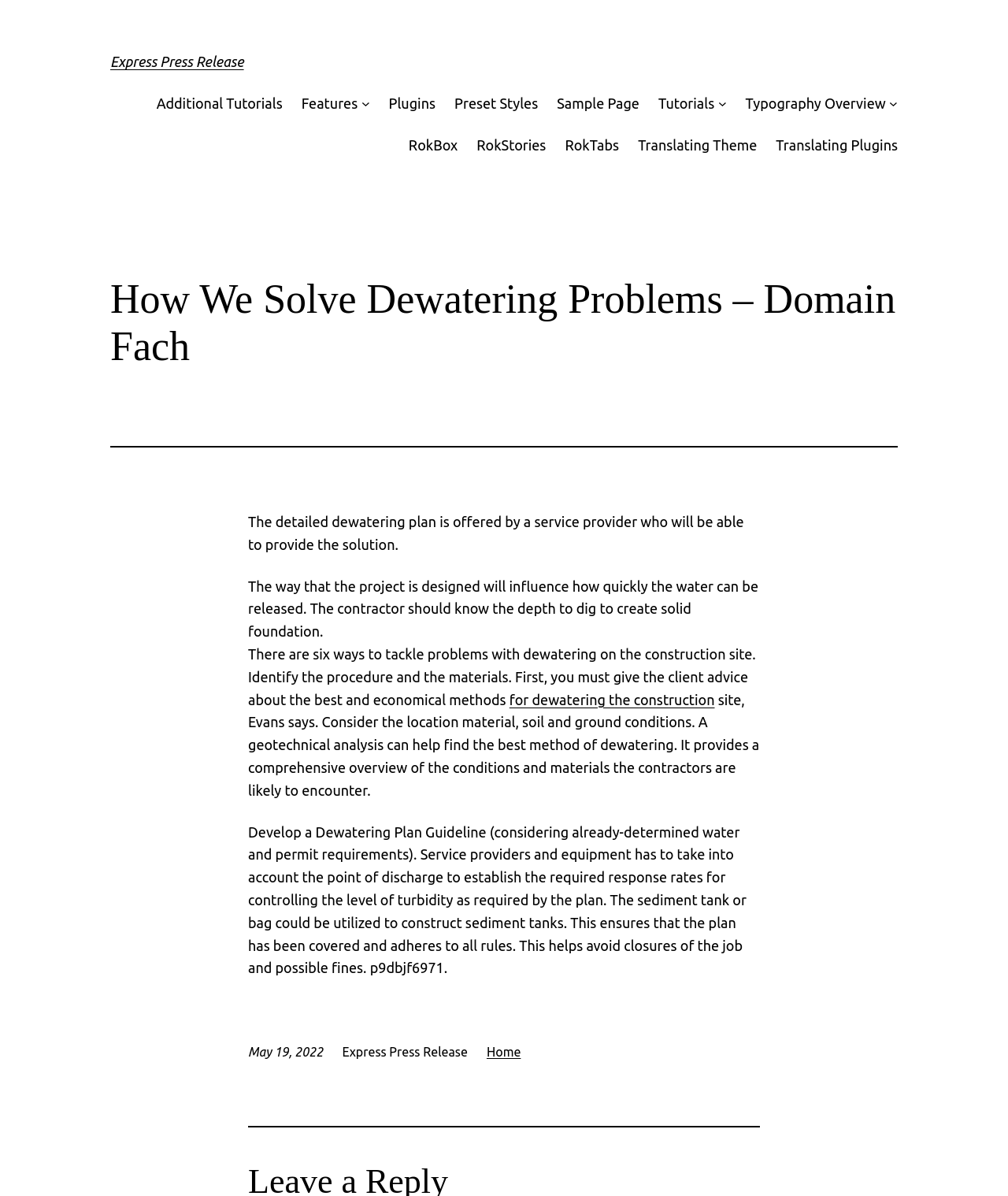What is the main topic of this webpage?
Analyze the screenshot and provide a detailed answer to the question.

The webpage is focused on solving dewatering problems, as indicated by the heading 'How We Solve Dewatering Problems – Domain Fach' and the detailed text that follows, which discusses the importance of a dewatering plan and the factors to consider when tackling dewatering issues on a construction site.